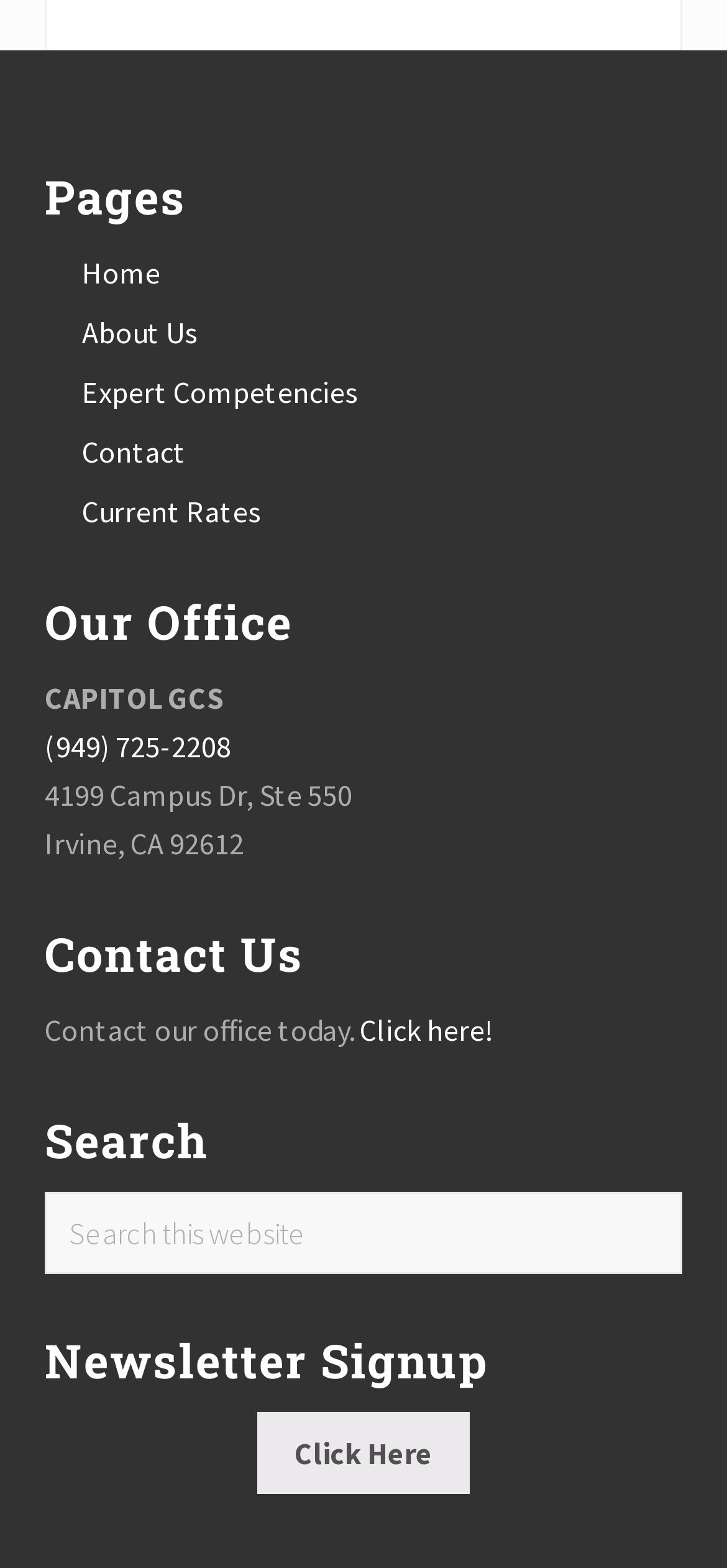What is the function of the search bar?
Using the image as a reference, answer the question with a short word or phrase.

Search this website